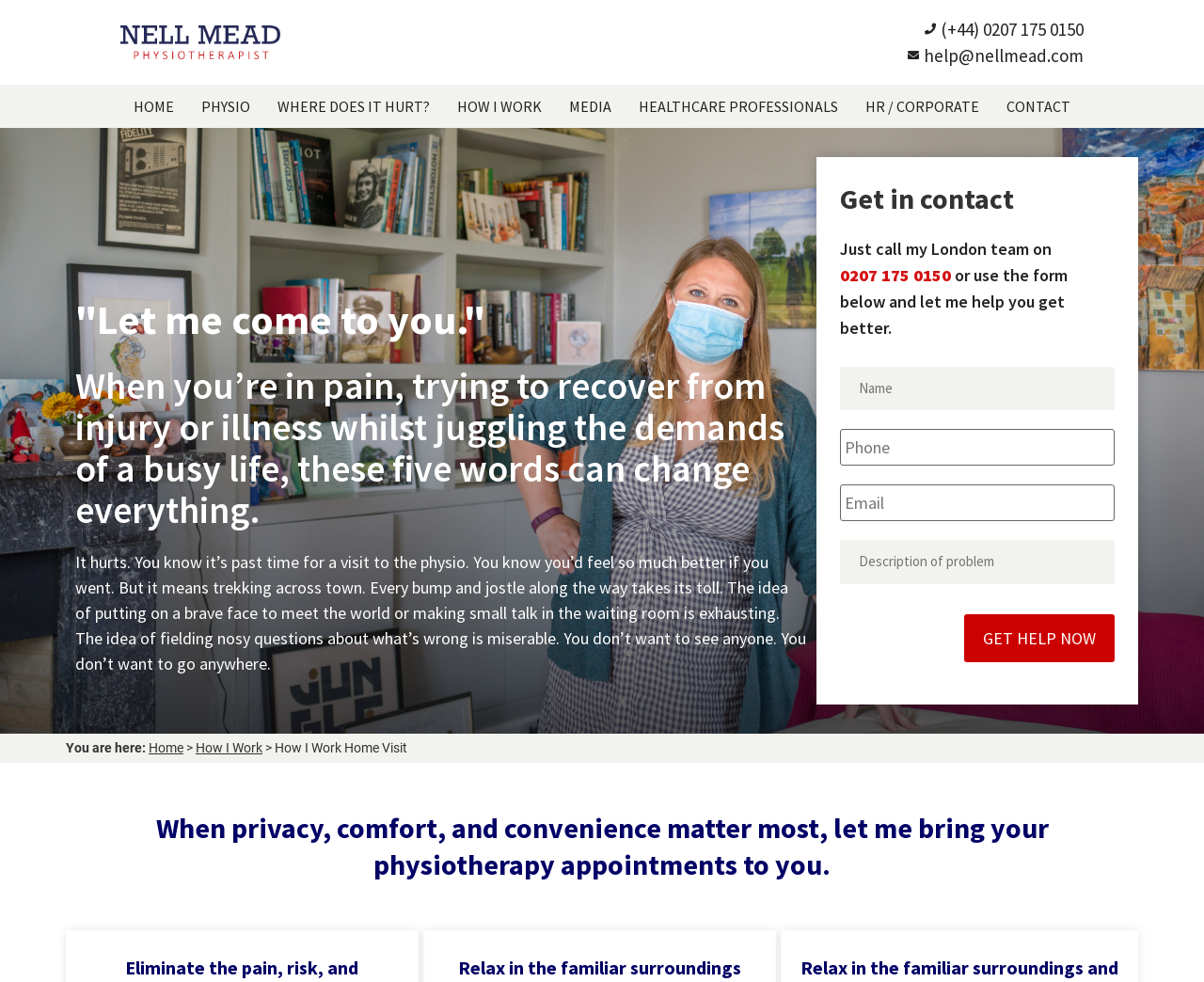Extract the bounding box coordinates for the HTML element that matches this description: "Media". The coordinates should be four float numbers between 0 and 1, i.e., [left, top, right, bottom].

[0.461, 0.086, 0.519, 0.13]